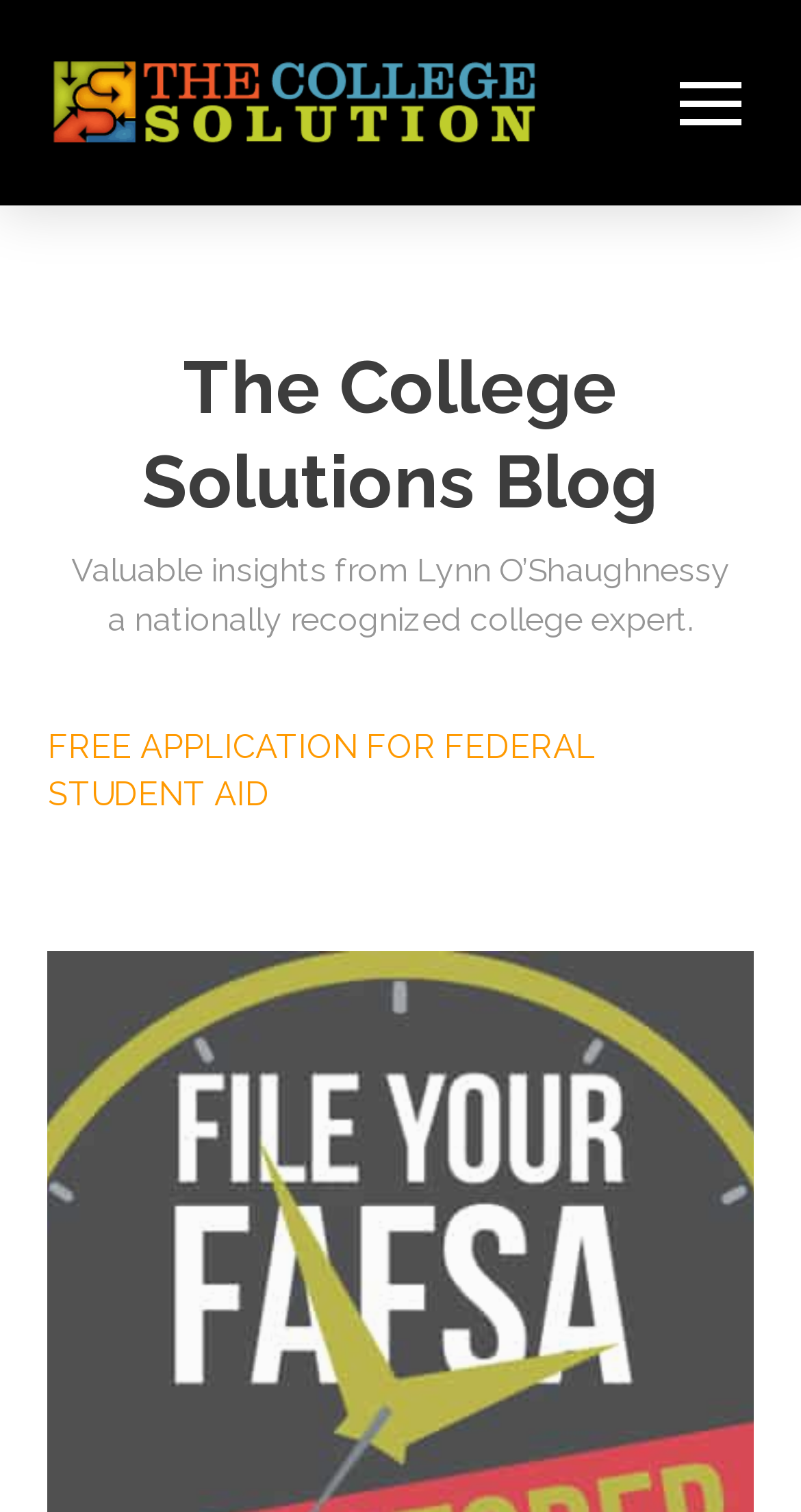Can you find and provide the main heading text of this webpage?

The College Solutions Blog